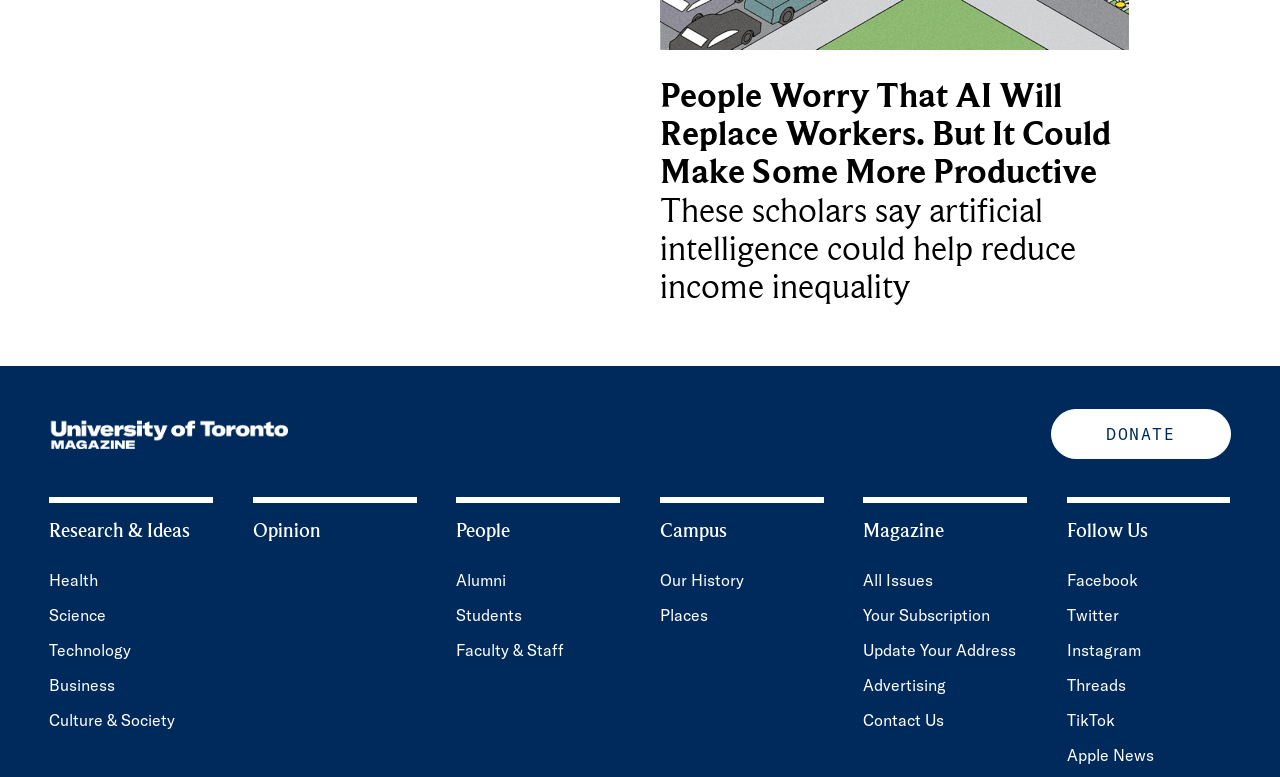Given the description "Apple News", provide the bounding box coordinates of the corresponding UI element.

[0.833, 0.959, 0.901, 0.985]